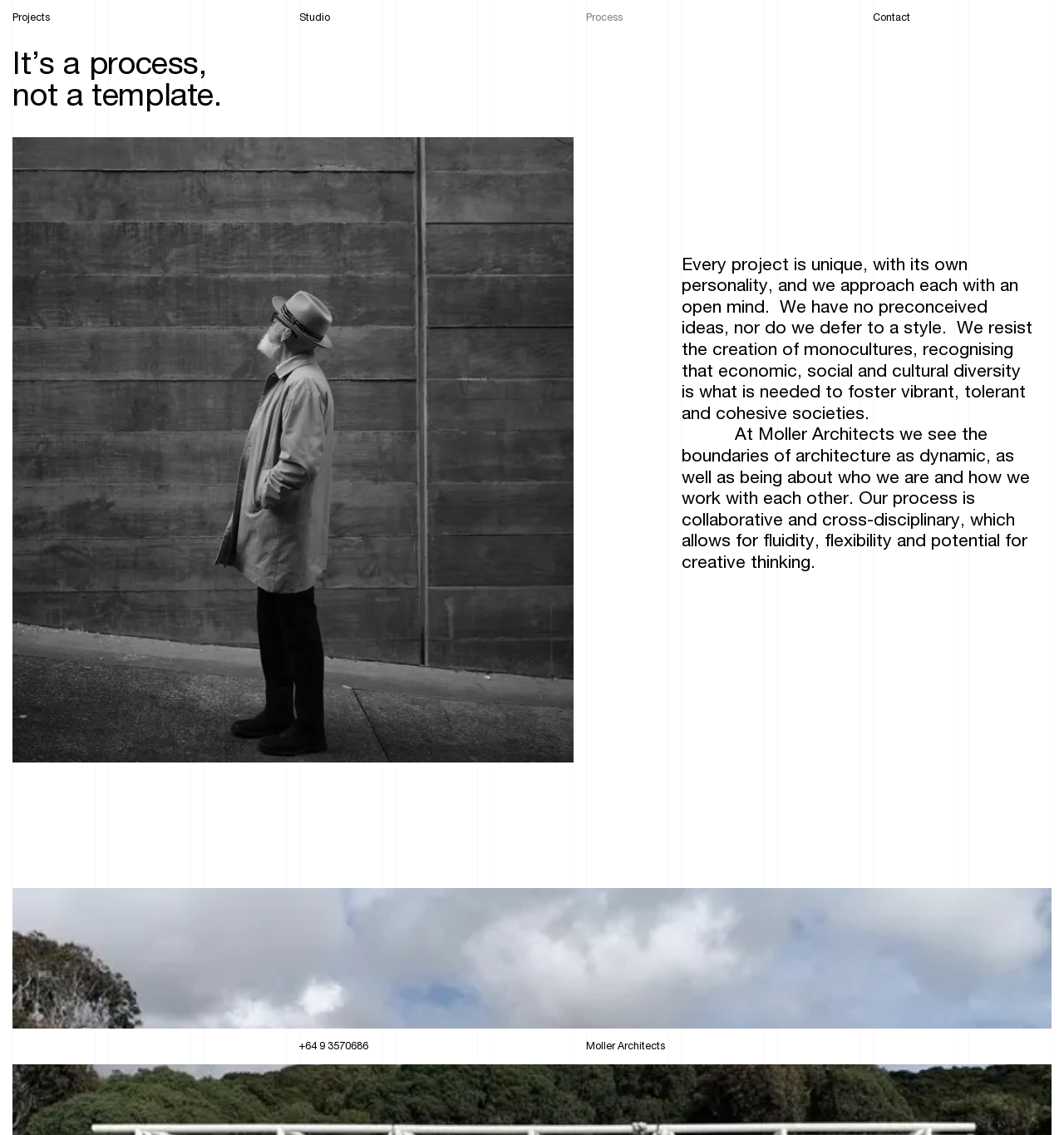How many studios does Moller Architects have? Examine the screenshot and reply using just one word or a brief phrase.

Two